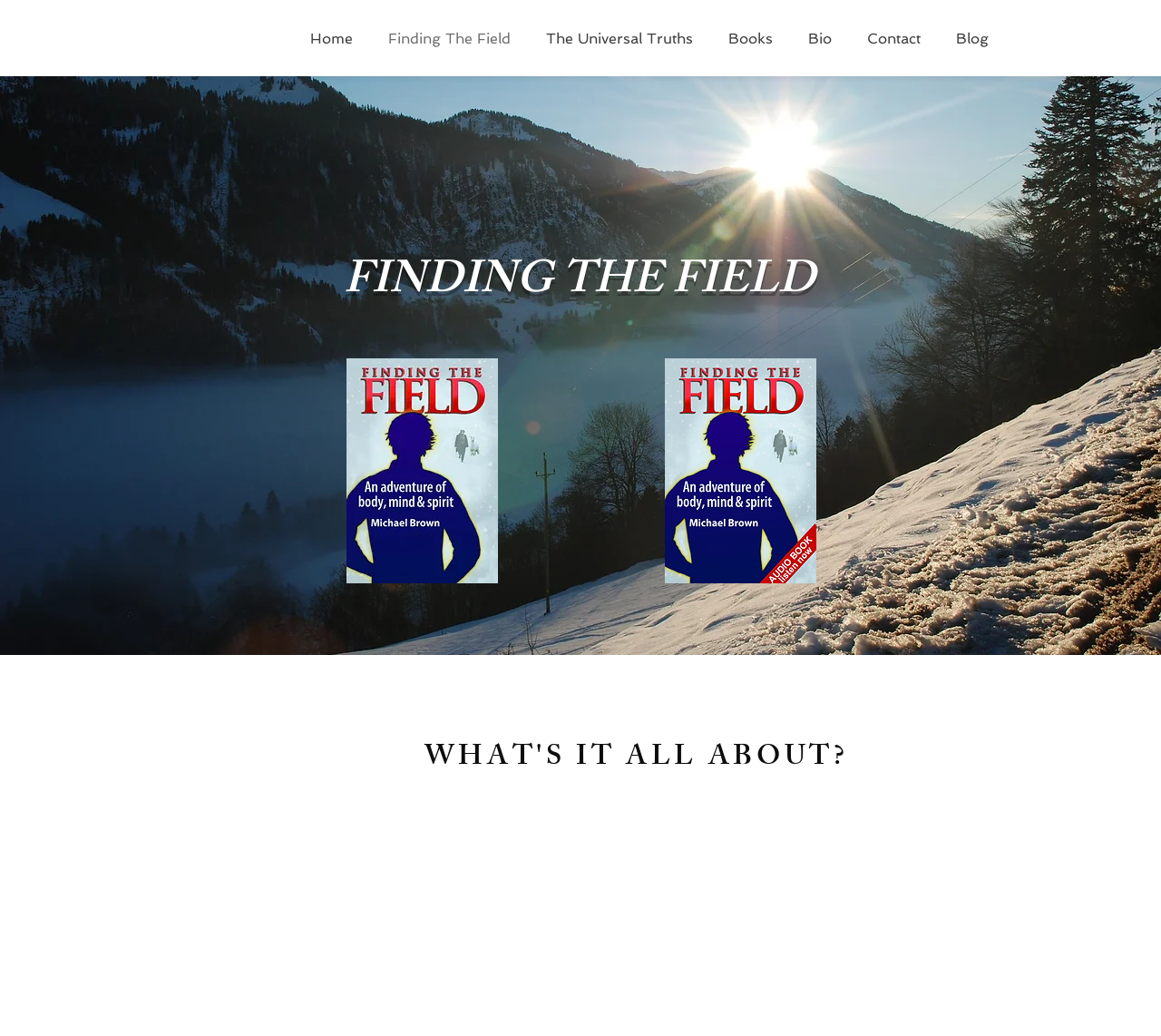Pinpoint the bounding box coordinates of the element that must be clicked to accomplish the following instruction: "read about the book". The coordinates should be in the format of four float numbers between 0 and 1, i.e., [left, top, right, bottom].

[0.117, 0.237, 0.881, 0.312]